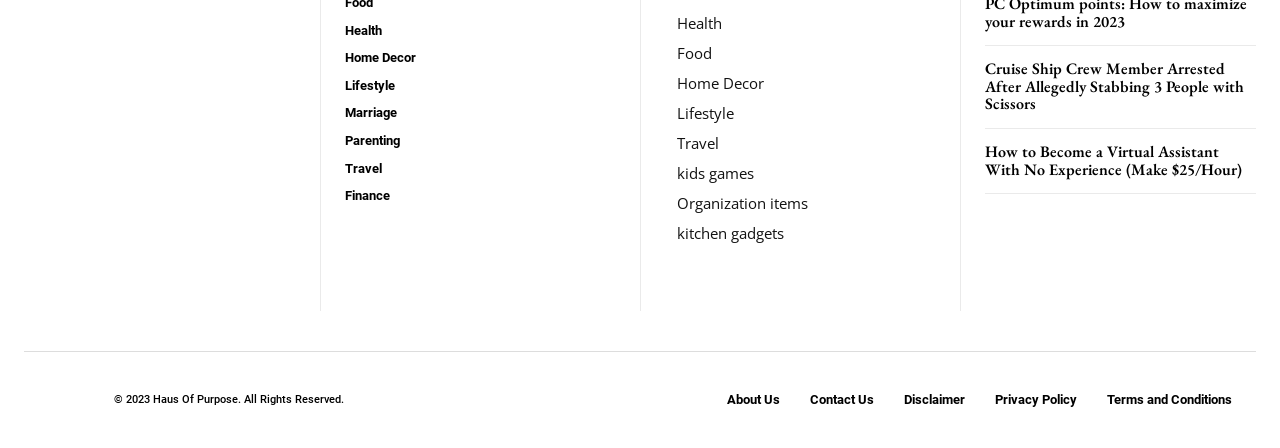Could you provide the bounding box coordinates for the portion of the screen to click to complete this instruction: "Visit About Us page"?

[0.568, 0.875, 0.609, 0.91]